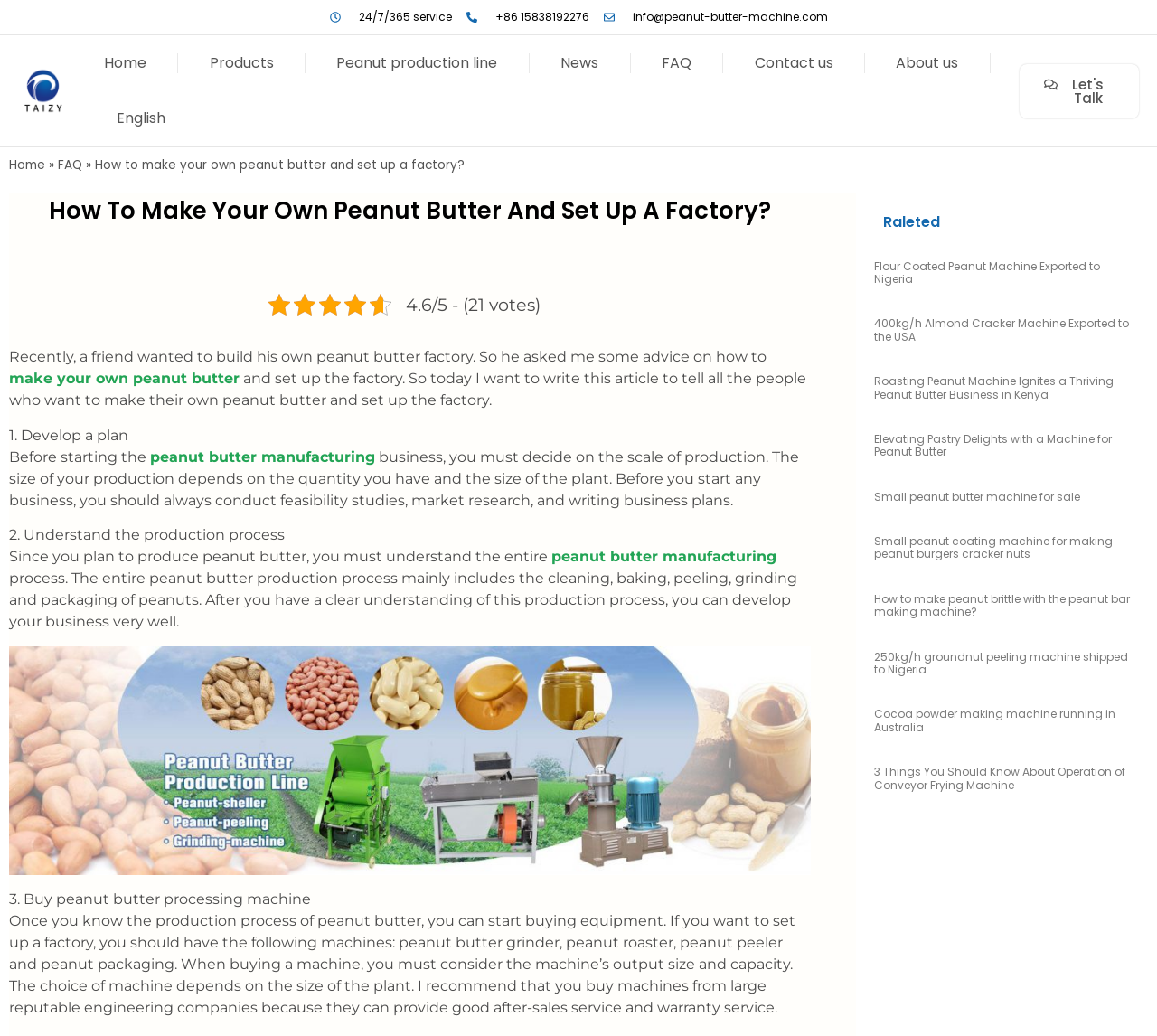Find the bounding box coordinates for the area that should be clicked to accomplish the instruction: "Click the 'Let's Talk' button".

[0.881, 0.062, 0.984, 0.114]